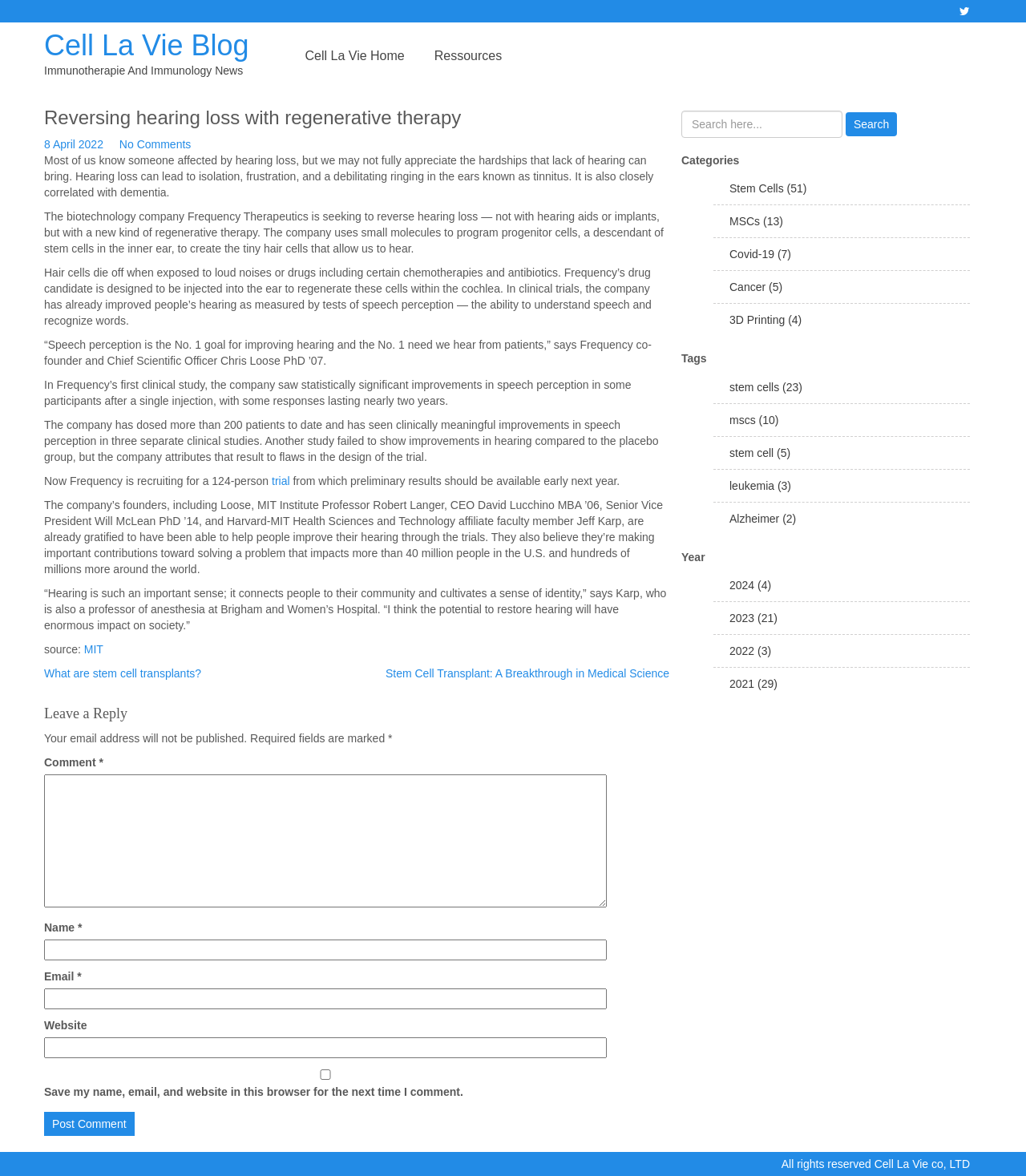Construct a comprehensive caption that outlines the webpage's structure and content.

The webpage is about the Cell LaVie blog, specifically focusing on an article about reversing hearing loss with regenerative therapy. At the top, there is a navigation menu with links to the Cell La Vie home page, resources, and a search bar. Below the navigation menu, there is a heading that reads "Cell La Vie Blog" with a link to the blog's homepage.

The main article is divided into sections, starting with a heading that reads "Reversing hearing loss with regenerative therapy". The article discusses how hearing loss can lead to isolation, frustration, and tinnitus, and how a biotechnology company called Frequency Therapeutics is working on a new kind of regenerative therapy to reverse hearing loss. The article goes on to explain how the company's drug candidate is designed to regenerate hair cells in the inner ear, and how clinical trials have shown promising results.

Throughout the article, there are quotes from Frequency Therapeutics' co-founder and Chief Scientific Officer, Chris Loose, and Harvard-MIT Health Sciences and Technology affiliate faculty member, Jeff Karp. The article also mentions the company's founders and their contributions to solving the problem of hearing loss.

At the bottom of the article, there is a section for post navigation, with links to related articles. Below that, there is a comment section where users can leave a reply, with fields for name, email, website, and a checkbox to save their information for future comments.

On the right-hand side of the page, there are several sections, including a search bar, categories, tags, and a list of years with links to related articles. The categories section lists topics such as stem cells, MSCs, Covid-19, cancer, and 3D printing, while the tags section lists keywords like stem cells, mscs, stem cell, leukemia, and Alzheimer. The years section lists links to articles from 2024, 2023, 2022, and 2021.

At the very bottom of the page, there is a copyright notice that reads "All rights reserved Cell La Vie co, LTD".